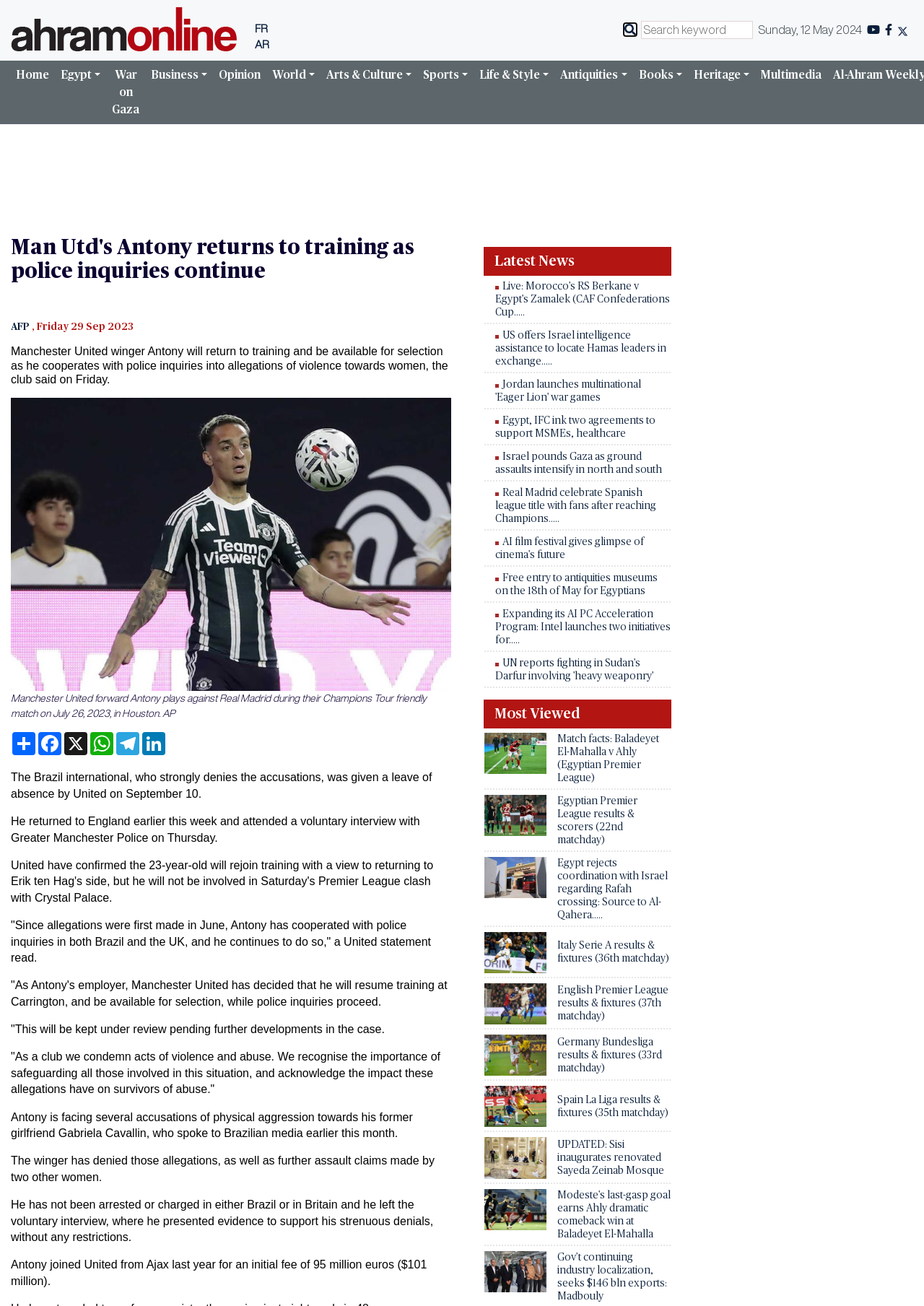How many languages are available on this website?
Based on the image, answer the question with as much detail as possible.

The website provides options to switch between three languages: English (default), French (FR), and Arabic (AR), which can be accessed through the links at the top right corner of the webpage.